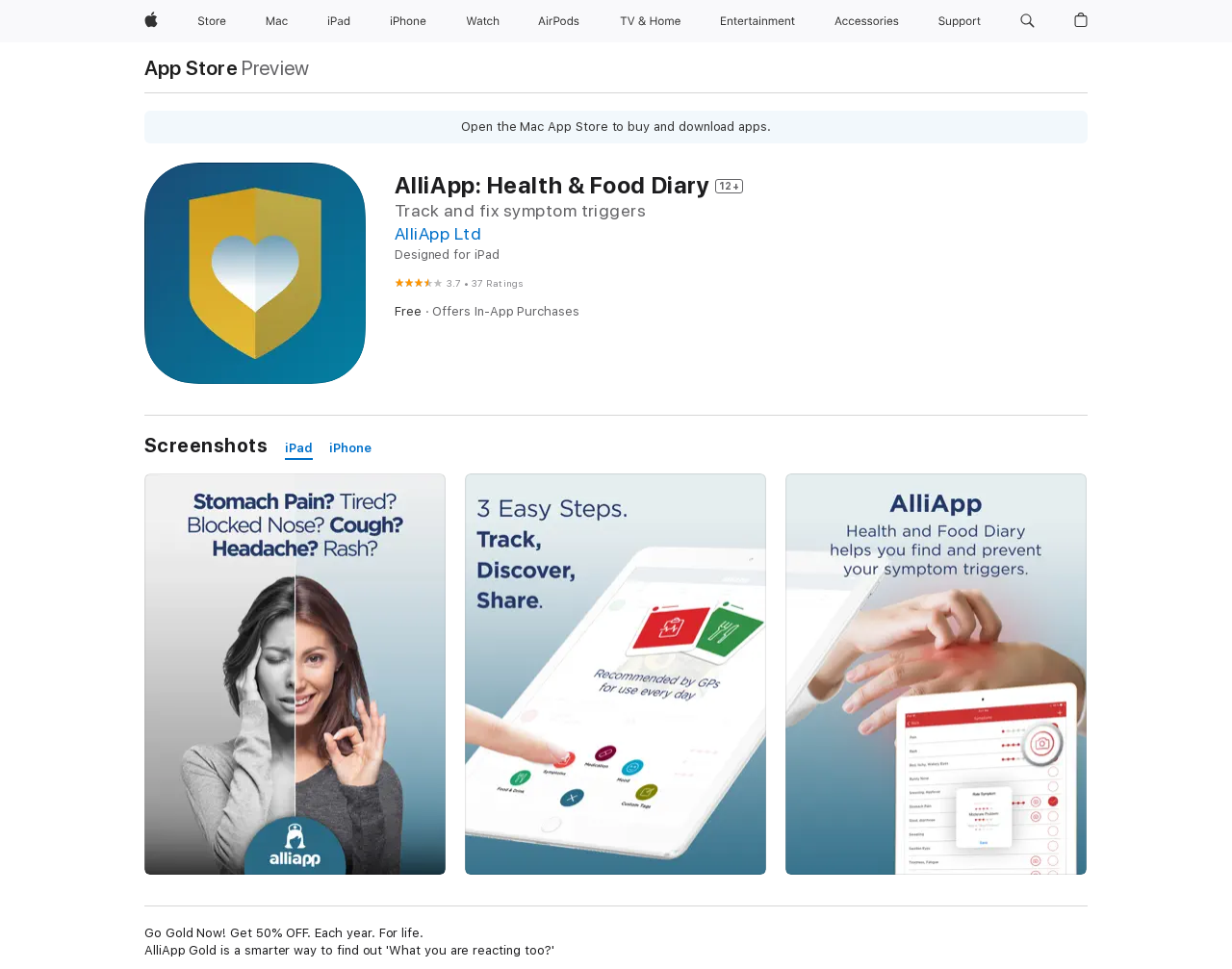Given the following UI element description: "parent_node: search name="s" placeholder=""", find the bounding box coordinates in the webpage screenshot.

None